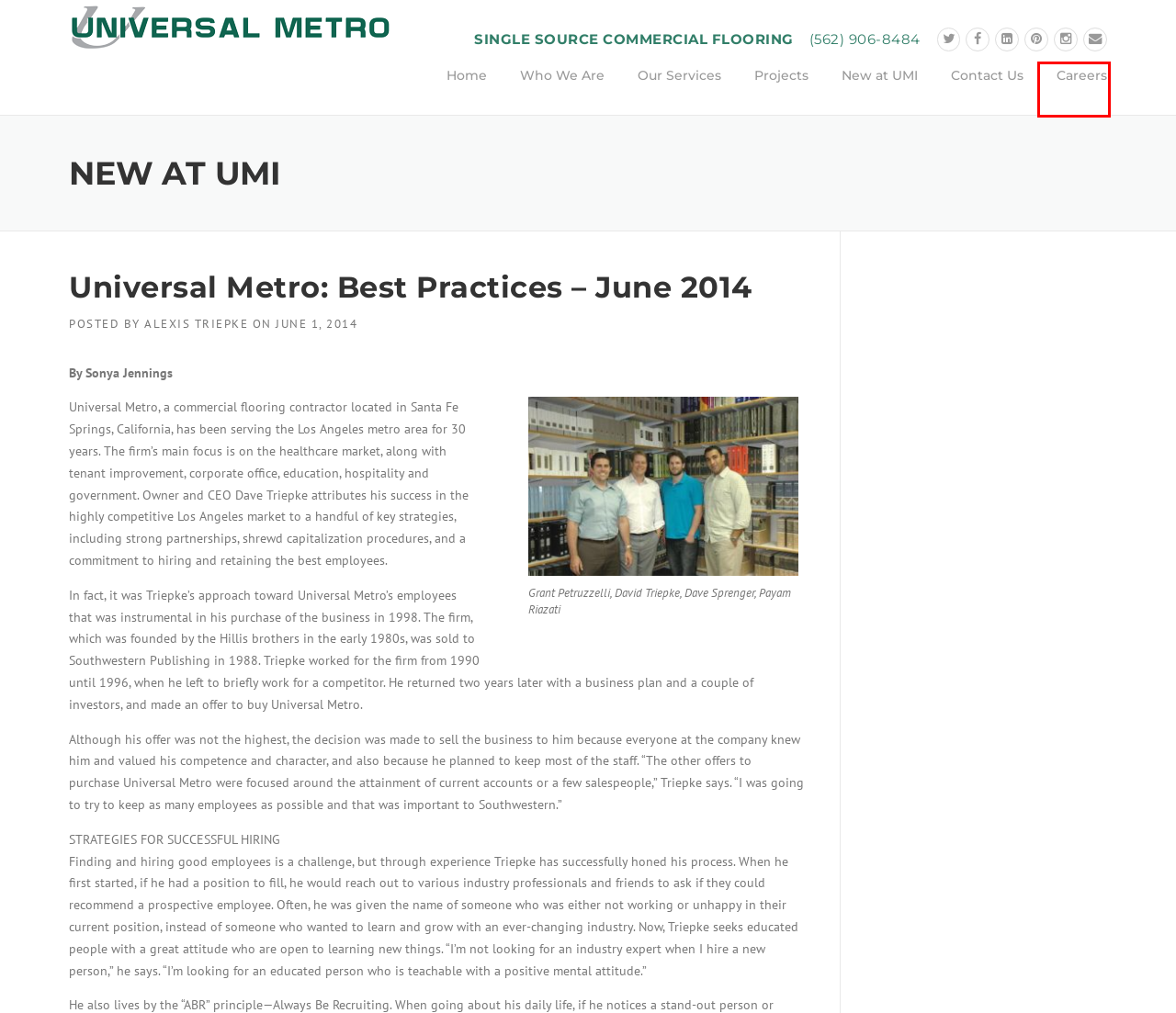You are given a screenshot of a webpage with a red rectangle bounding box. Choose the best webpage description that matches the new webpage after clicking the element in the bounding box. Here are the candidates:
A. New at UMI – UNIVERSAL METRO
B. Contact Us – UNIVERSAL METRO
C. Universal Metro Bolsters Large Scale Polishing Capabilities with Ride On Grinder – UNIVERSAL METRO
D. Careers – UNIVERSAL METRO
E. Projects – UNIVERSAL METRO
F. Our Services – UNIVERSAL METRO
G. Alexis Triepke – UNIVERSAL METRO
H. UNIVERSAL METRO – Single Source Commercial Flooring

D